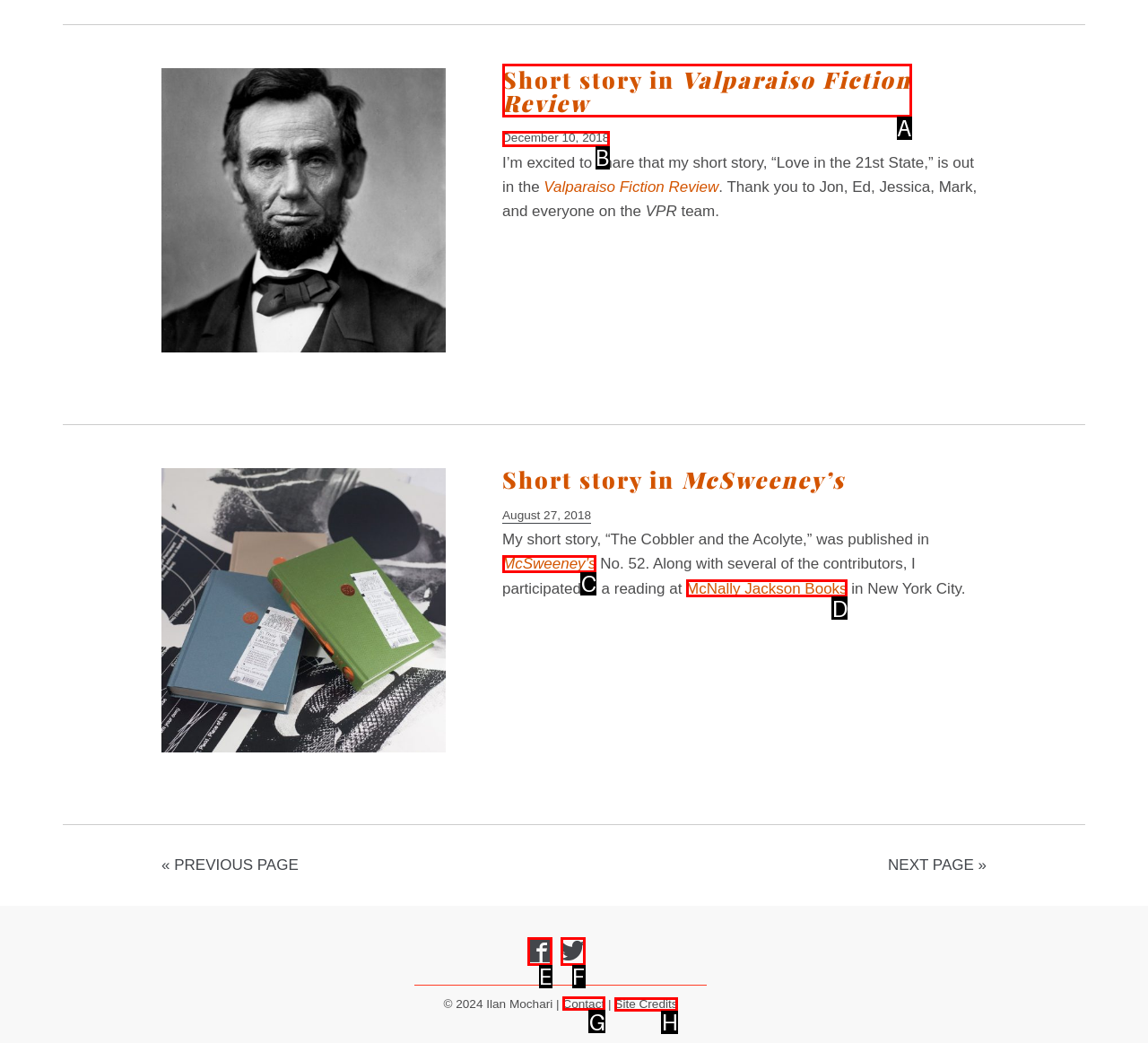Select the correct UI element to complete the task: Contact Ilan Mochari
Please provide the letter of the chosen option.

G